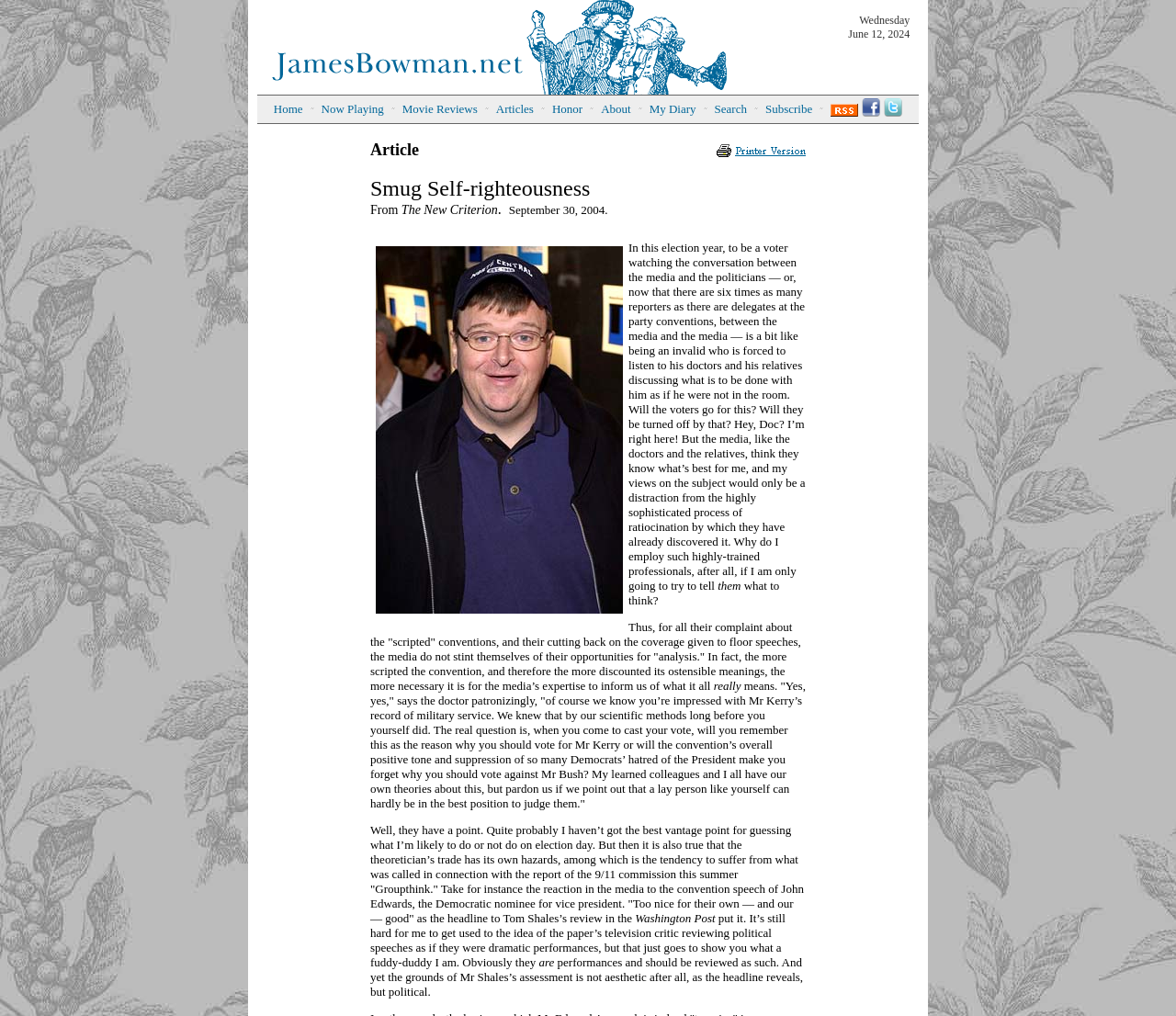Please determine the bounding box coordinates of the element to click on in order to accomplish the following task: "Click on Home". Ensure the coordinates are four float numbers ranging from 0 to 1, i.e., [left, top, right, bottom].

[0.233, 0.094, 0.257, 0.121]